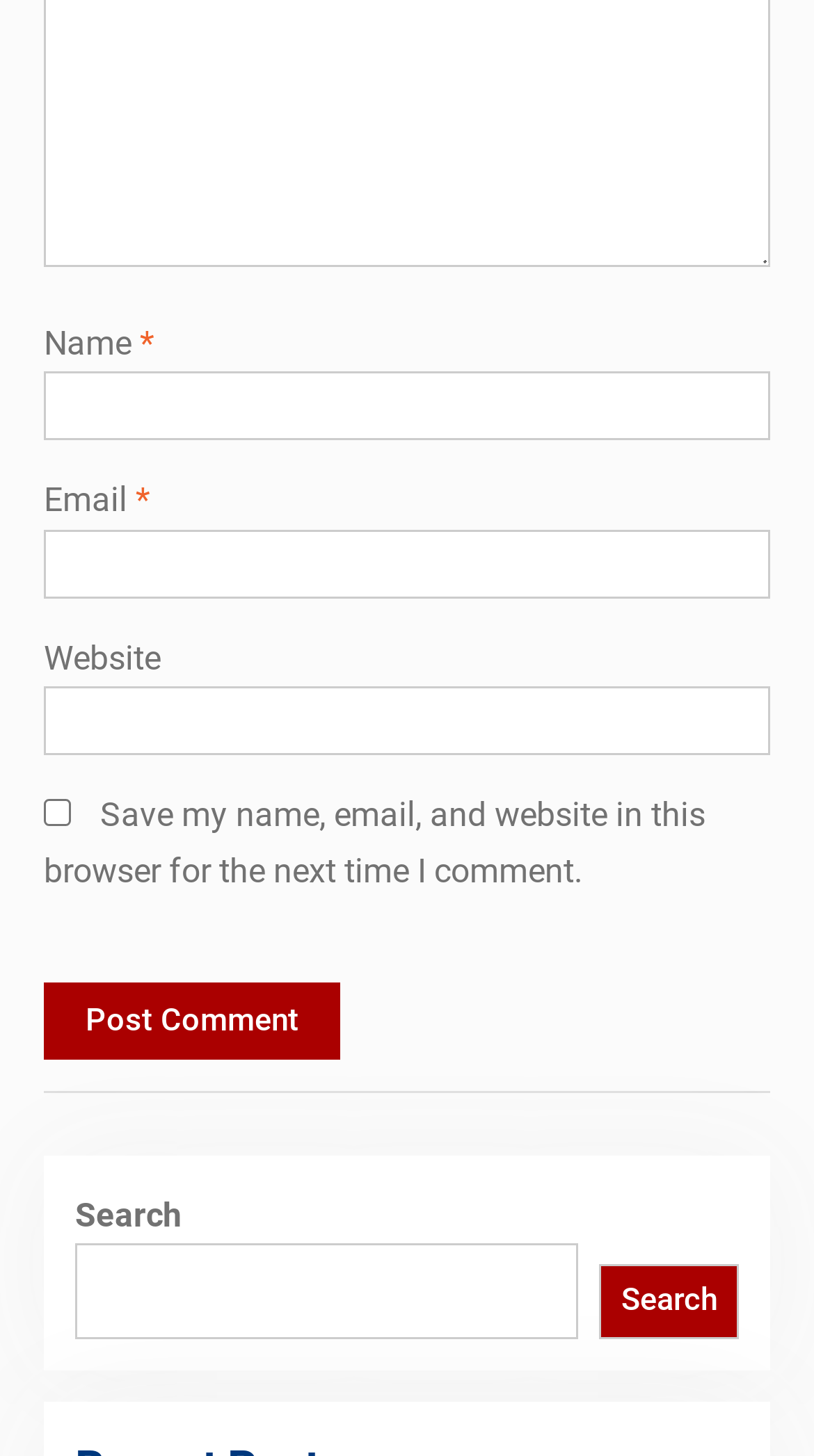What is the function of the button at the bottom? Based on the image, give a response in one word or a short phrase.

Post Comment